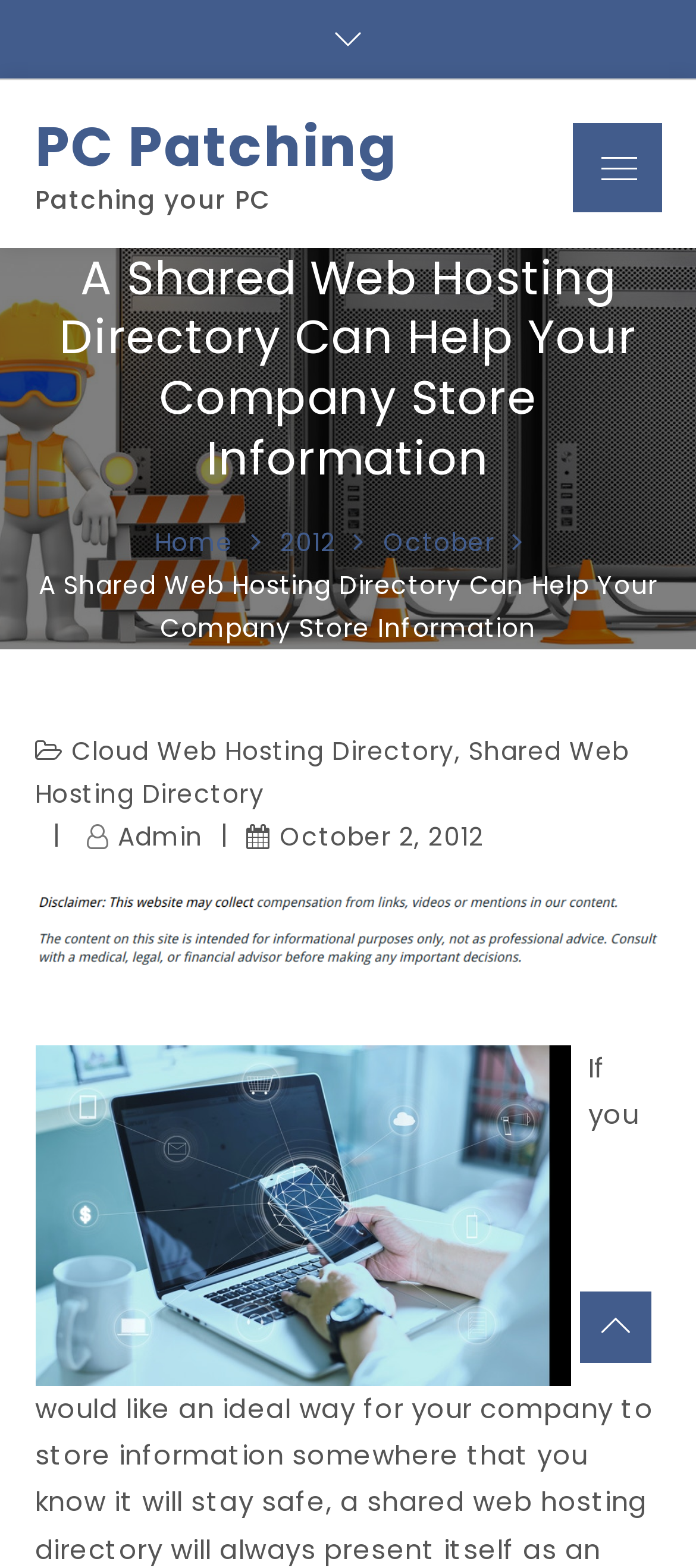What is the date of the article?
Ensure your answer is thorough and detailed.

The date of the article is mentioned in the link 'October 2, 2012', which is located at the bottom of the webpage, indicating when the article was published.